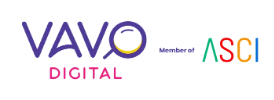What is the color of the word 'DIGITAL'?
Using the image as a reference, give an elaborate response to the question.

The logo of Vavo Digital features the brand name 'VAVO' in bold, colorful typography, where the word 'DIGITAL' stands out in a vibrant pink hue beneath it.